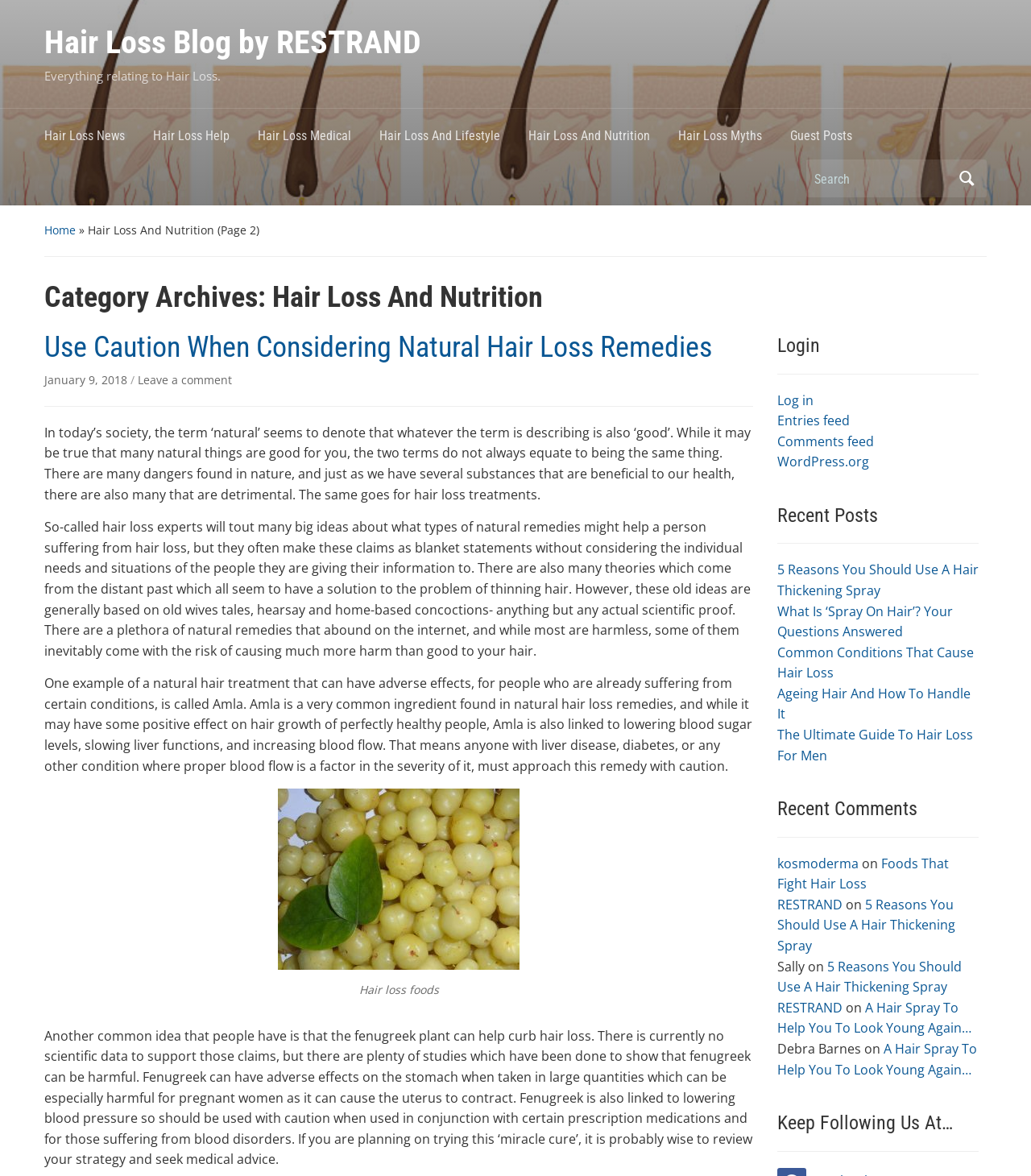Detail the features and information presented on the webpage.

The webpage is a blog focused on hair loss and nutrition, with a title "Hair Loss And Nutrition – Page 2 – Hair Loss Blog by RESTRAND" at the top. Below the title, there is a heading "Hair Loss Blog by RESTRAND" followed by a brief description "Everything relating to Hair Loss." 

On the top-right corner, there are several links to different categories, including "Hair Loss News", "Hair Loss Help", "Hair Loss Medical", "Hair Loss And Lifestyle", "Hair Loss And Nutrition", "Hair Loss Myths", and "Guest Posts". Next to these links, there is a search bar with a button.

Below the search bar, there is a link to the "Home" page, followed by a breadcrumb trail indicating that the current page is "Hair Loss And Nutrition" and it is page 2. 

The main content of the page is a blog post titled "Use Caution When Considering Natural Hair Loss Remedies". The post discusses the importance of being cautious when using natural remedies for hair loss, as some of them can have adverse effects. The post is divided into several paragraphs, with a figure and a caption in the middle. The figure is an image related to hair loss foods, and the caption provides more information about the image.

On the right side of the page, there are several sections, including "Login", "Recent Posts", and "Recent Comments". The "Login" section has links to log in, entries feed, comments feed, and WordPress.org. The "Recent Posts" section lists several recent blog posts, including "5 Reasons You Should Use A Hair Thickening Spray", "What Is ‘Spray On Hair’? Your Questions Answered", and "Common Conditions That Cause Hair Loss". The "Recent Comments" section lists several recent comments, including comments from users "kosmoderma", "RESTRAND", "Sally", and "Debra Barnes". 

At the bottom of the page, there is a heading "Keep Following Us At…" which seems to be a call to action to follow the blog on social media or other platforms.